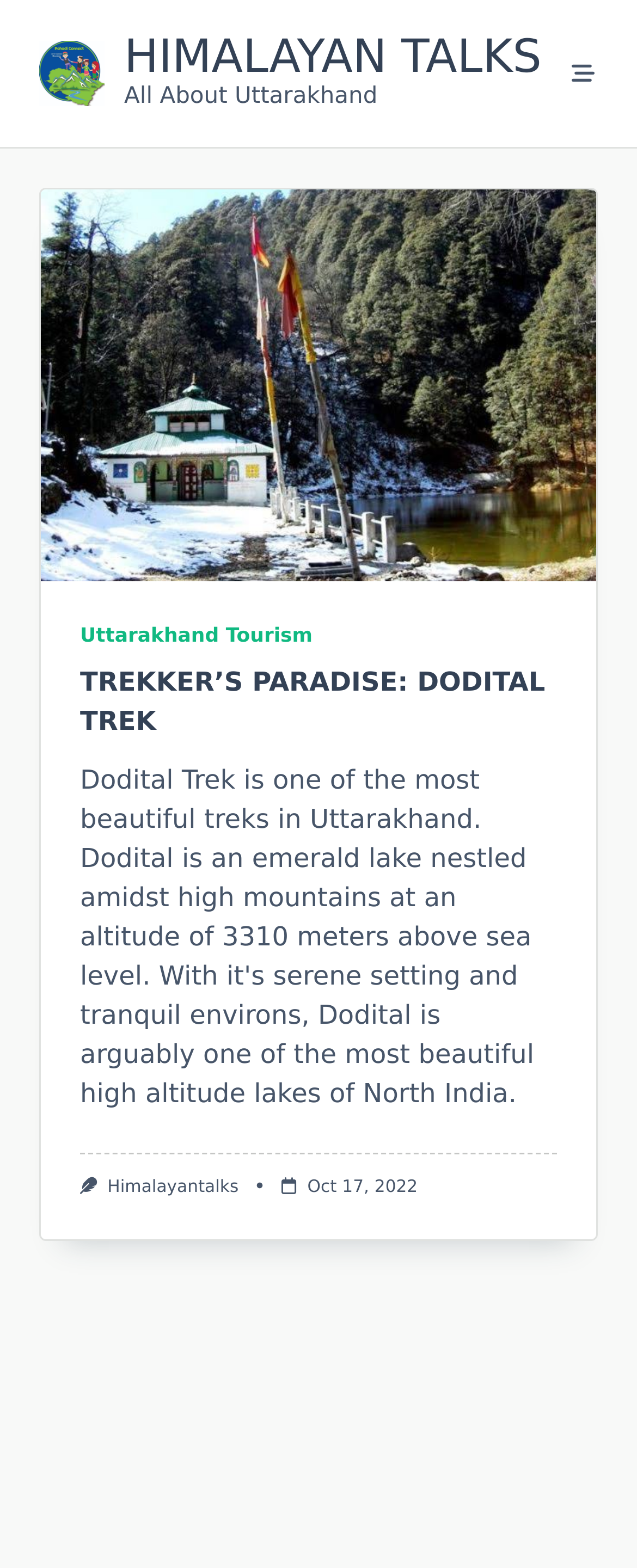Please answer the following question as detailed as possible based on the image: 
What is the icon on the top-right corner?

The icon on the top-right corner can be determined by looking at the button '' with bounding box coordinates [0.881, 0.038, 0.926, 0.056]. The '' code represents a search icon, indicating that this button is used for searching.